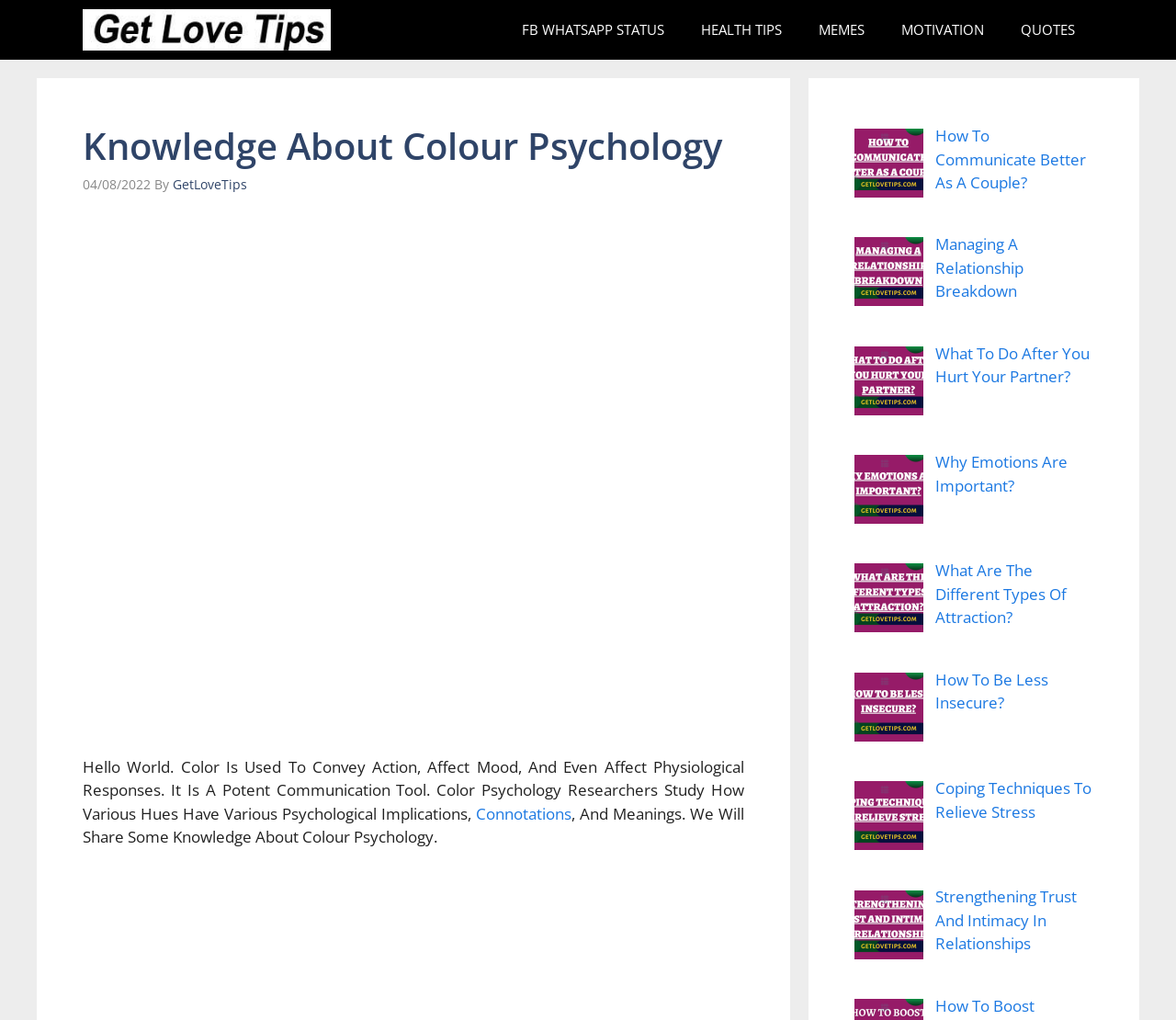Locate the bounding box coordinates of the area where you should click to accomplish the instruction: "Explore Connotations".

[0.405, 0.787, 0.486, 0.808]